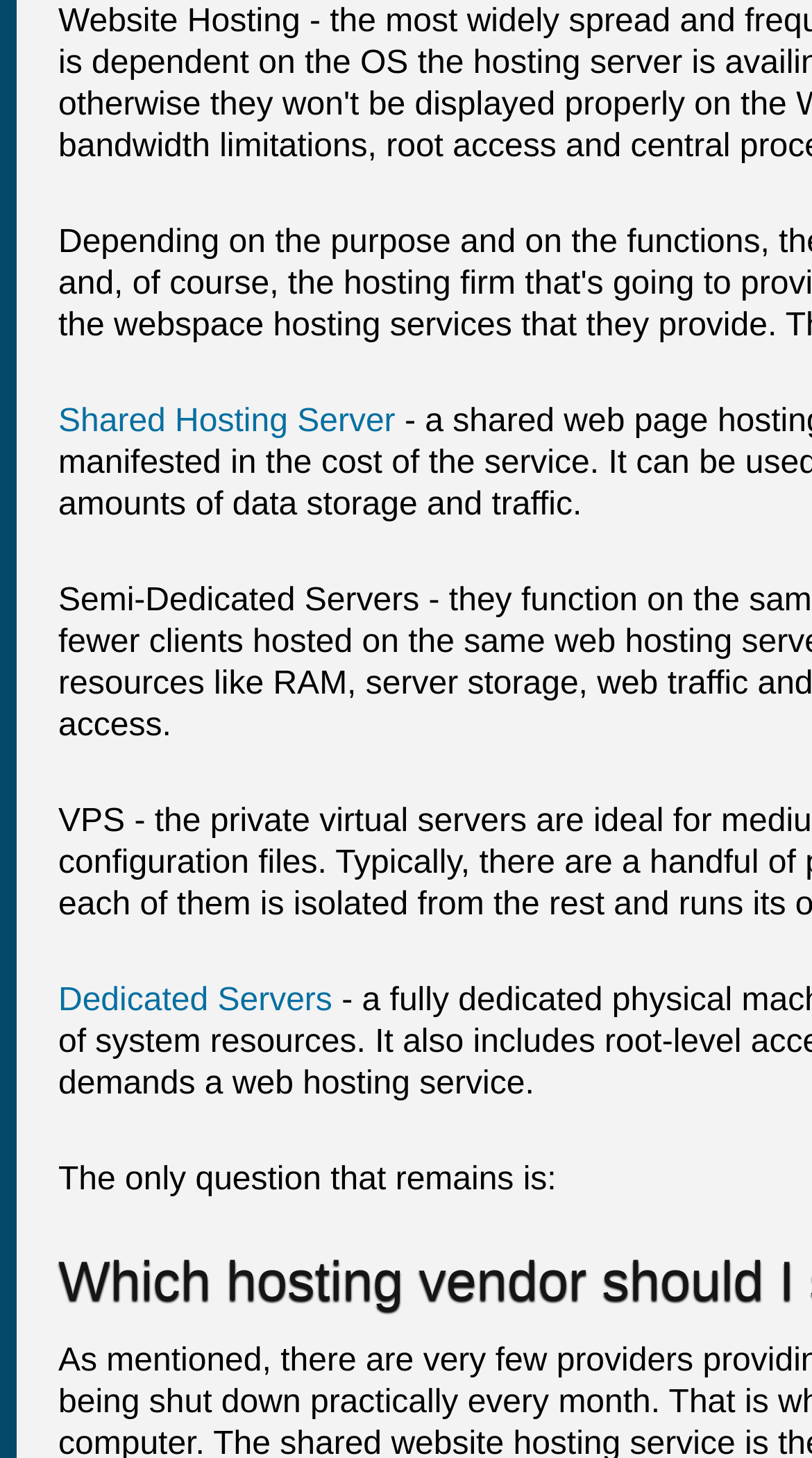Provide the bounding box coordinates for the UI element described in this sentence: "Shared Hosting Server". The coordinates should be four float values between 0 and 1, i.e., [left, top, right, bottom].

[0.072, 0.277, 0.487, 0.301]